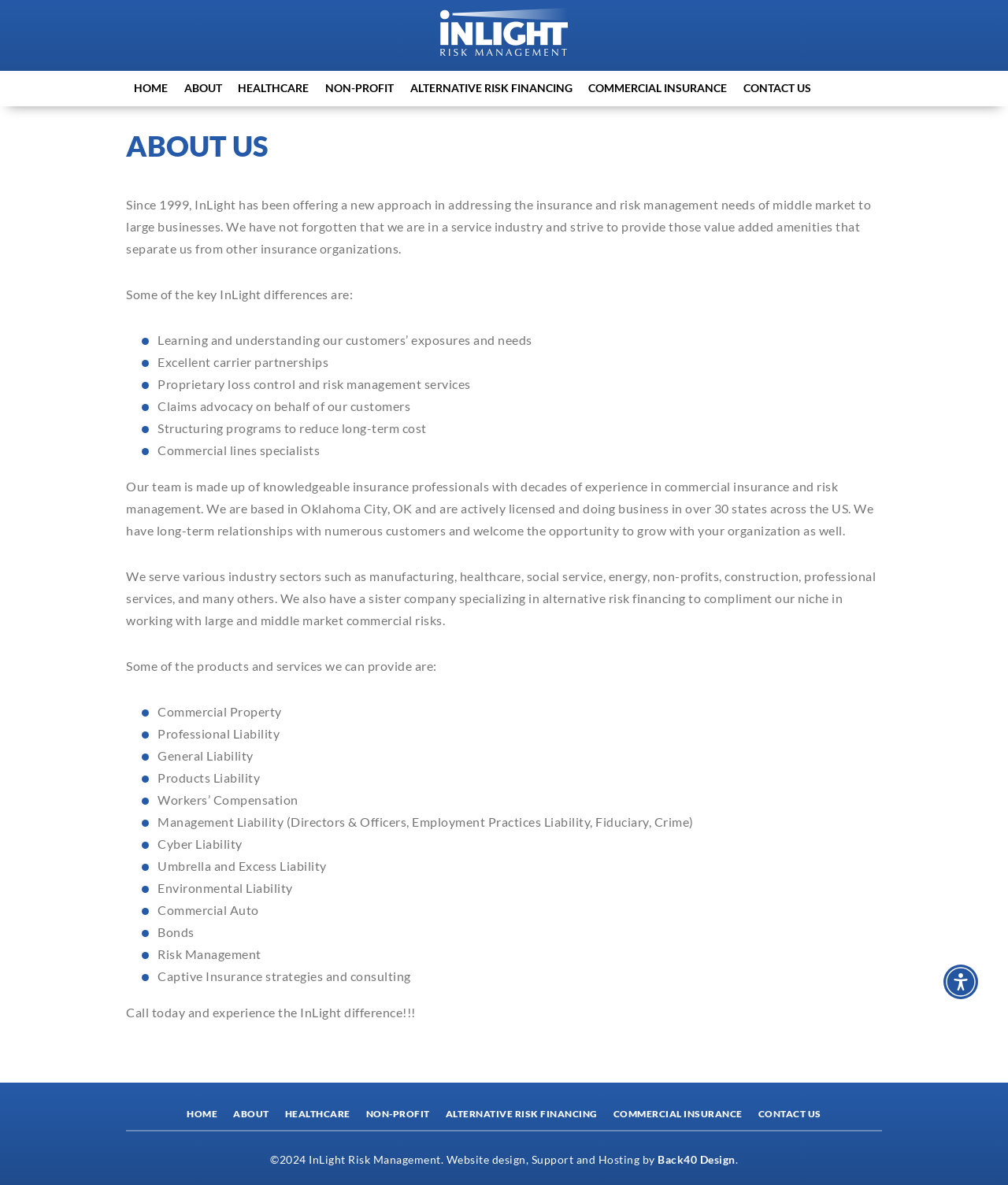Please provide the bounding box coordinates for the element that needs to be clicked to perform the instruction: "Visit the website of Back40 Design". The coordinates must consist of four float numbers between 0 and 1, formatted as [left, top, right, bottom].

[0.652, 0.972, 0.729, 0.984]